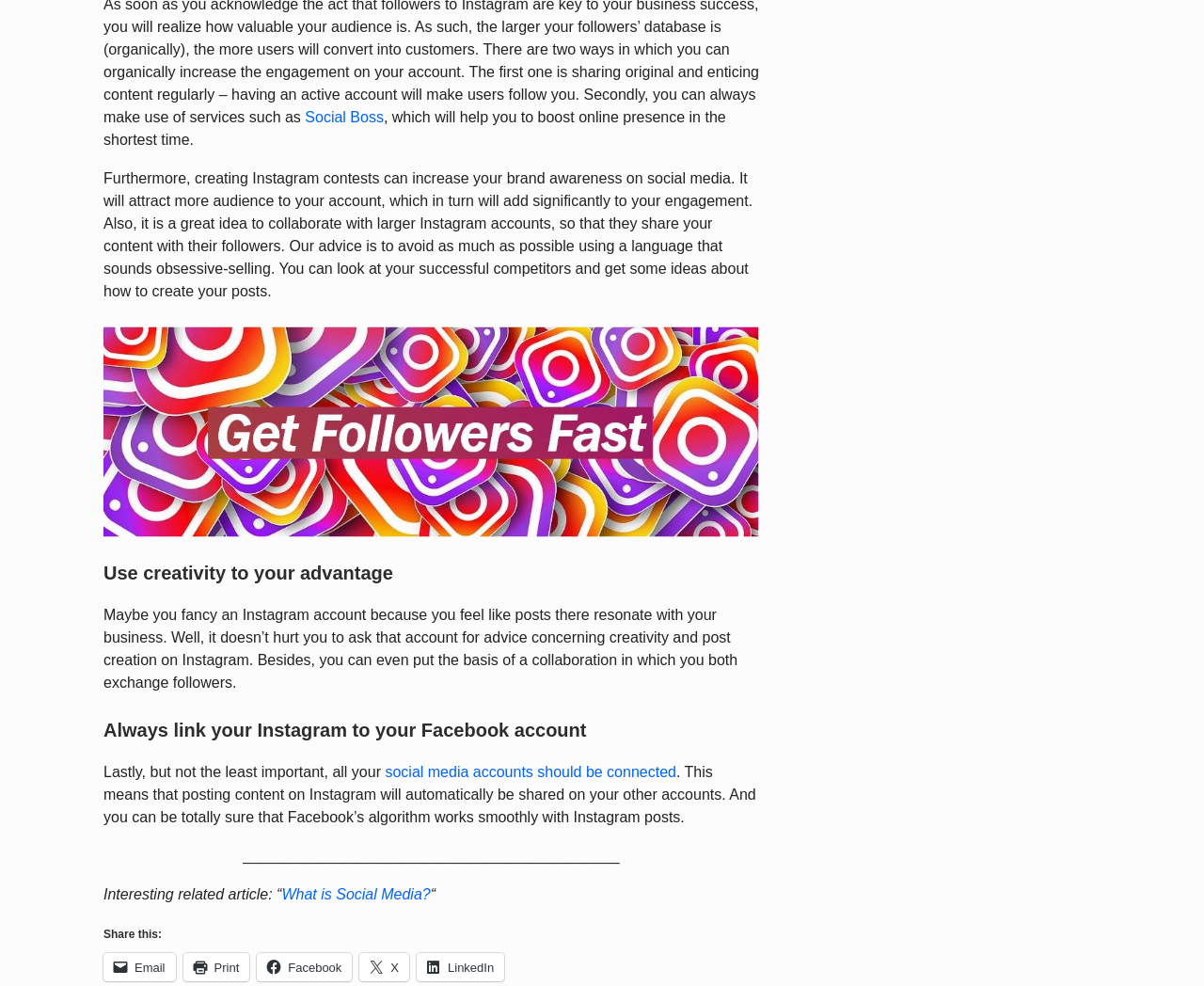Indicate the bounding box coordinates of the element that must be clicked to execute the instruction: "Click Categories". The coordinates should be given as four float numbers between 0 and 1, i.e., [left, top, right, bottom].

None